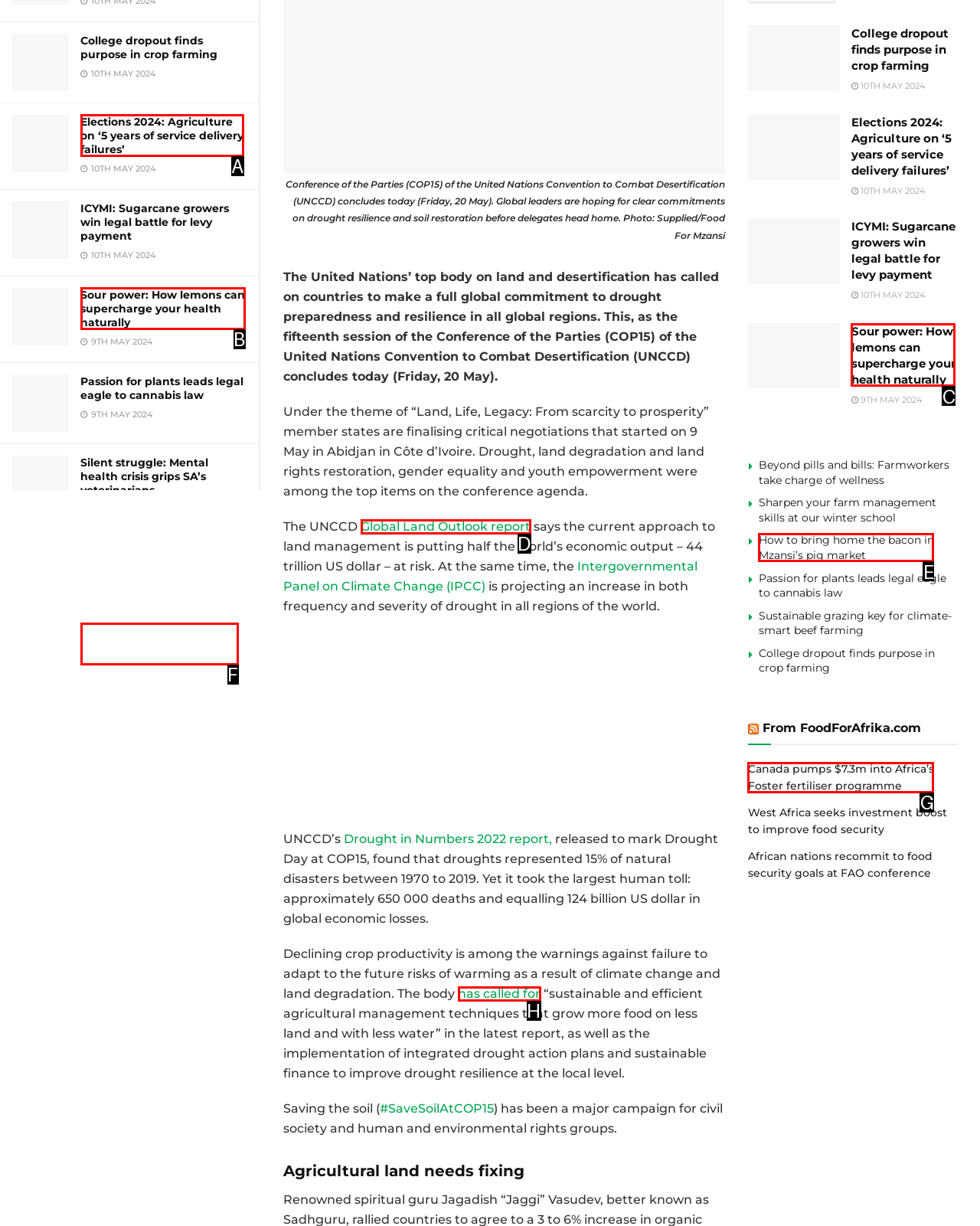Determine which option aligns with the description: Global Land Outlook report. Provide the letter of the chosen option directly.

D